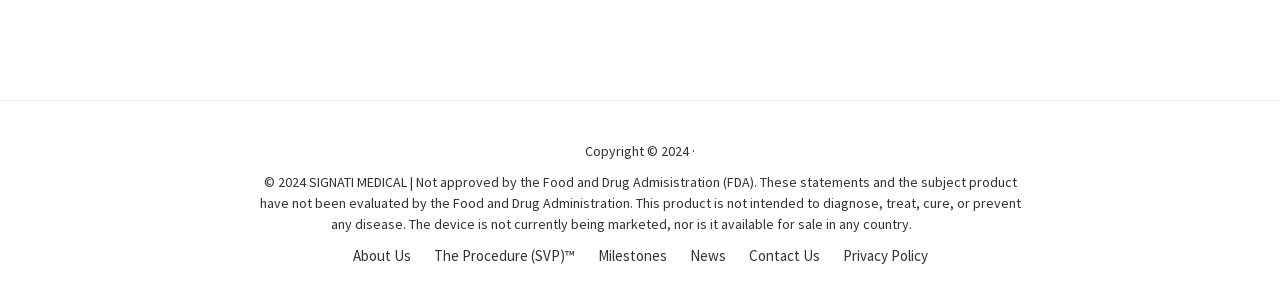Based on the element description: "The Procedure (SVP)™", identify the bounding box coordinates for this UI element. The coordinates must be four float numbers between 0 and 1, listed as [left, top, right, bottom].

[0.339, 0.823, 0.449, 0.898]